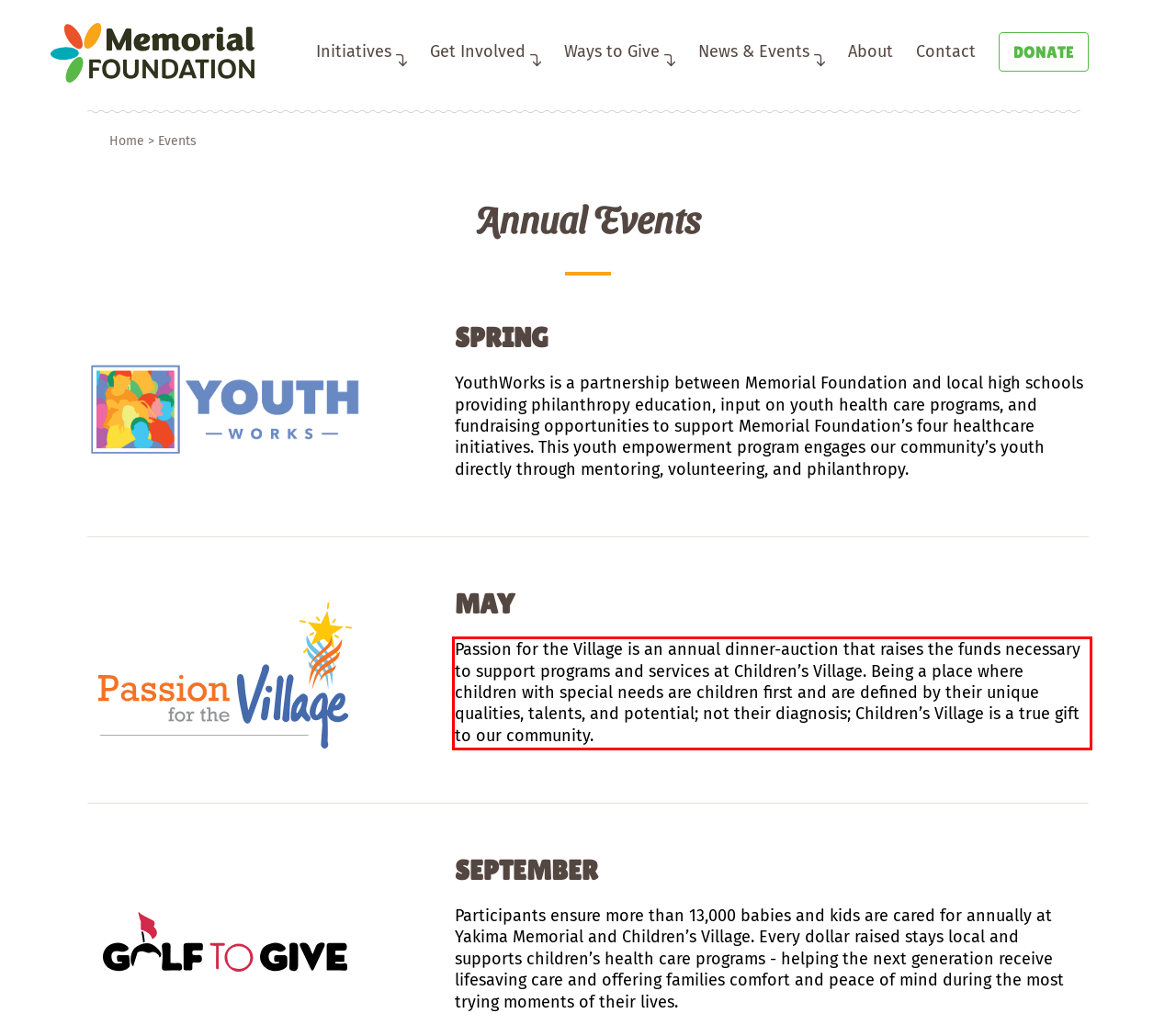Please perform OCR on the text content within the red bounding box that is highlighted in the provided webpage screenshot.

Passion for the Village is an annual dinner-auction that raises the funds necessary to support programs and services at Children’s Village. Being a place where children with special needs are children first and are defined by their unique qualities, talents, and potential; not their diagnosis; Children’s Village is a true gift to our community.